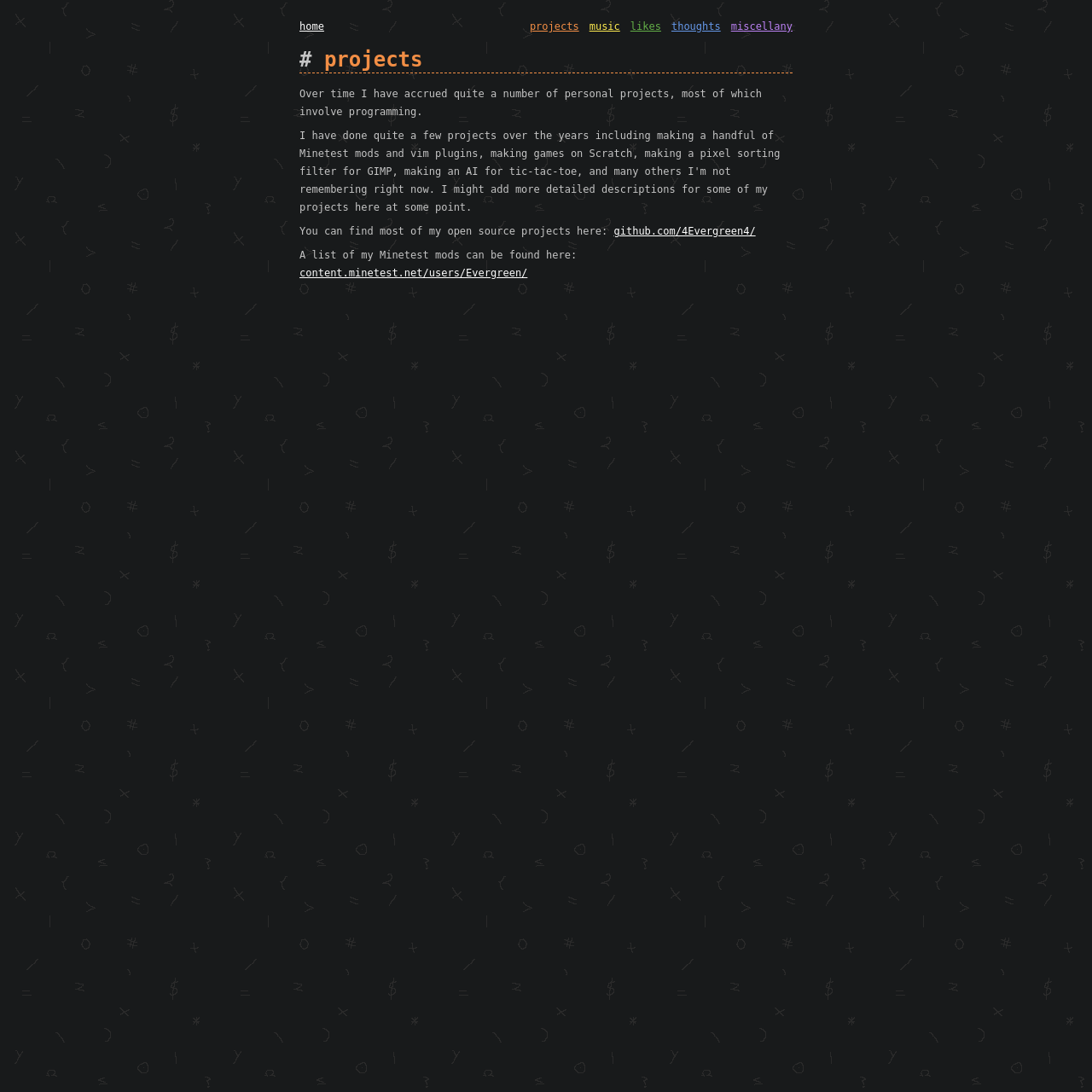Please identify the bounding box coordinates of the element's region that should be clicked to execute the following instruction: "visit github profile". The bounding box coordinates must be four float numbers between 0 and 1, i.e., [left, top, right, bottom].

[0.562, 0.206, 0.692, 0.217]